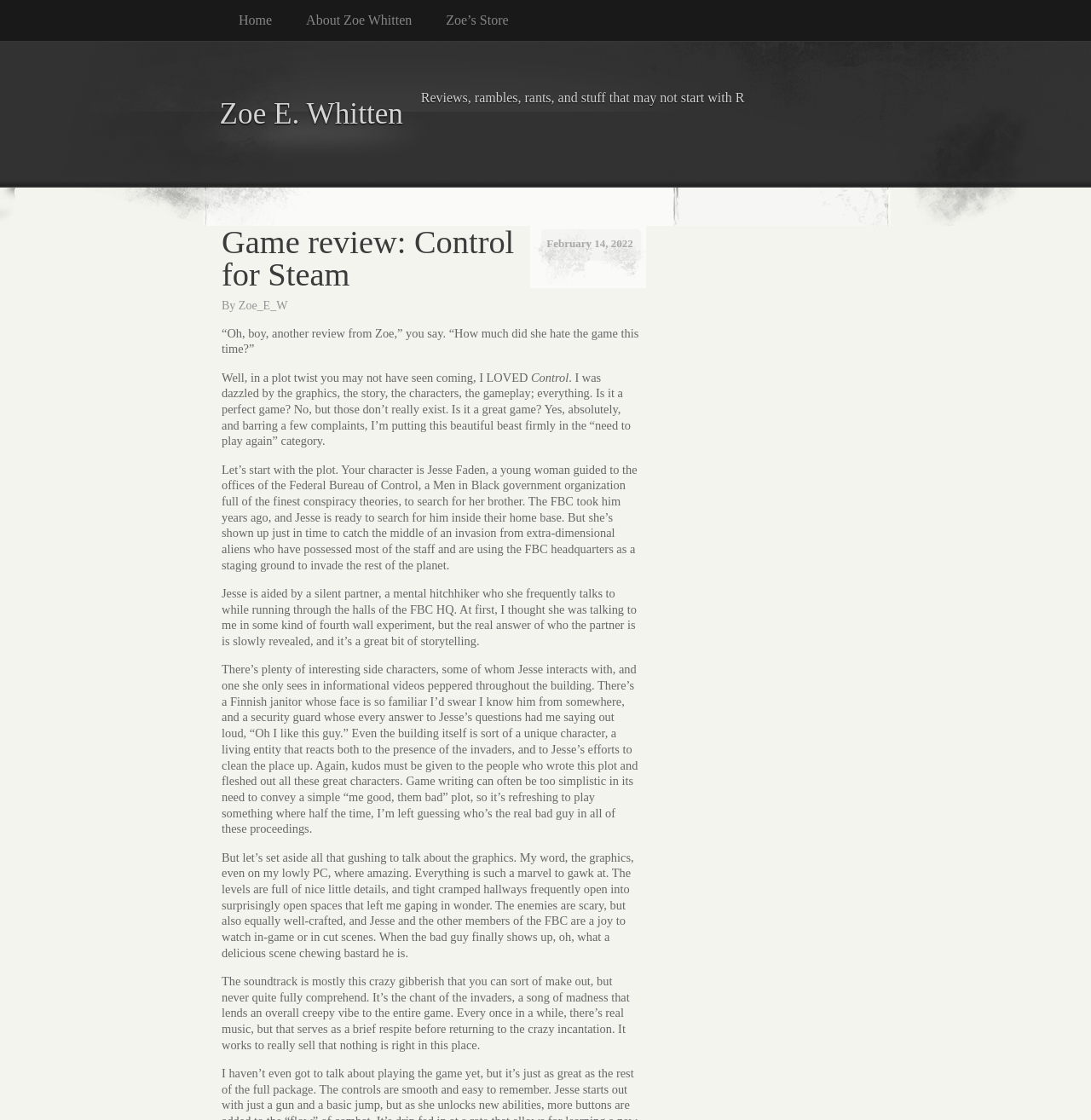What is the type of entities that have possessed the staff in the game?
Refer to the image and provide a thorough answer to the question.

The type of entities that have possessed the staff in the game can be found in the StaticText element 'extra-dimensional aliens' which is part of the sentence 'But she’s shown up just in time to catch the middle of an invasion from extra-dimensional aliens...'.